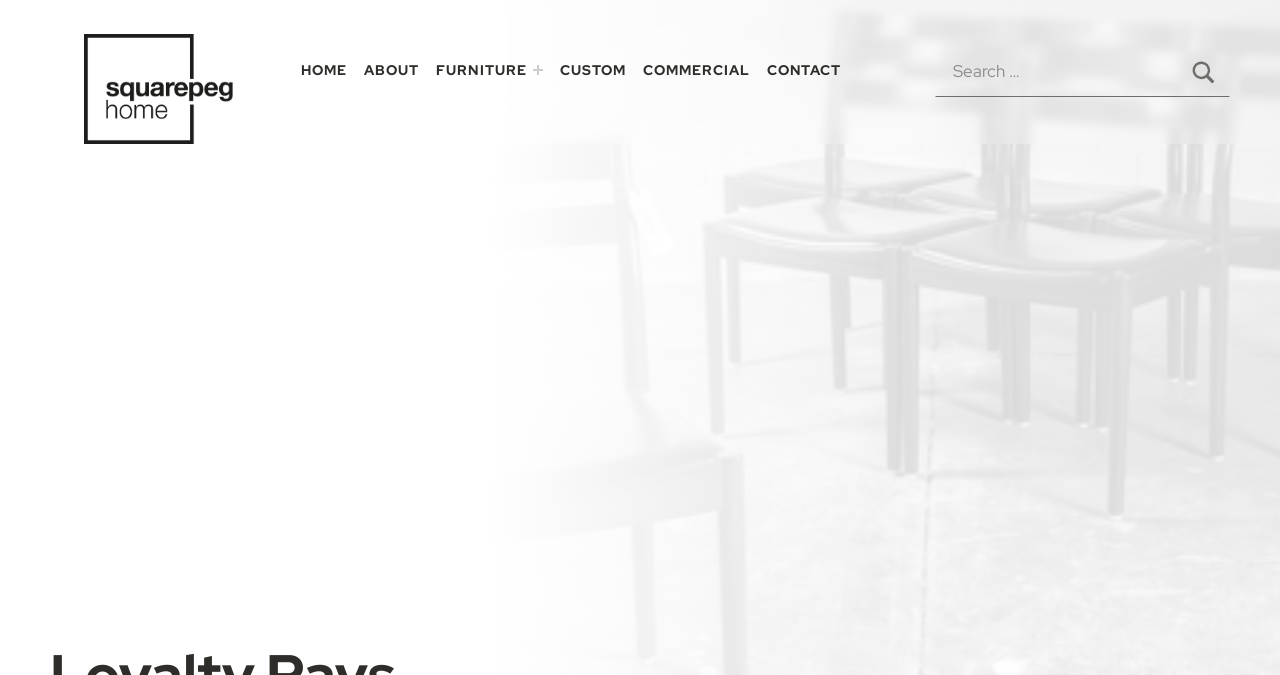What type of products does the company offer?
Provide a fully detailed and comprehensive answer to the question.

The navigation menu at the top of the page has a link 'FURNITURE', which suggests that the company offers furniture products. Additionally, the text 'TIMELESS FURNITURE LOCALLY HANDMADE' also supports this conclusion.